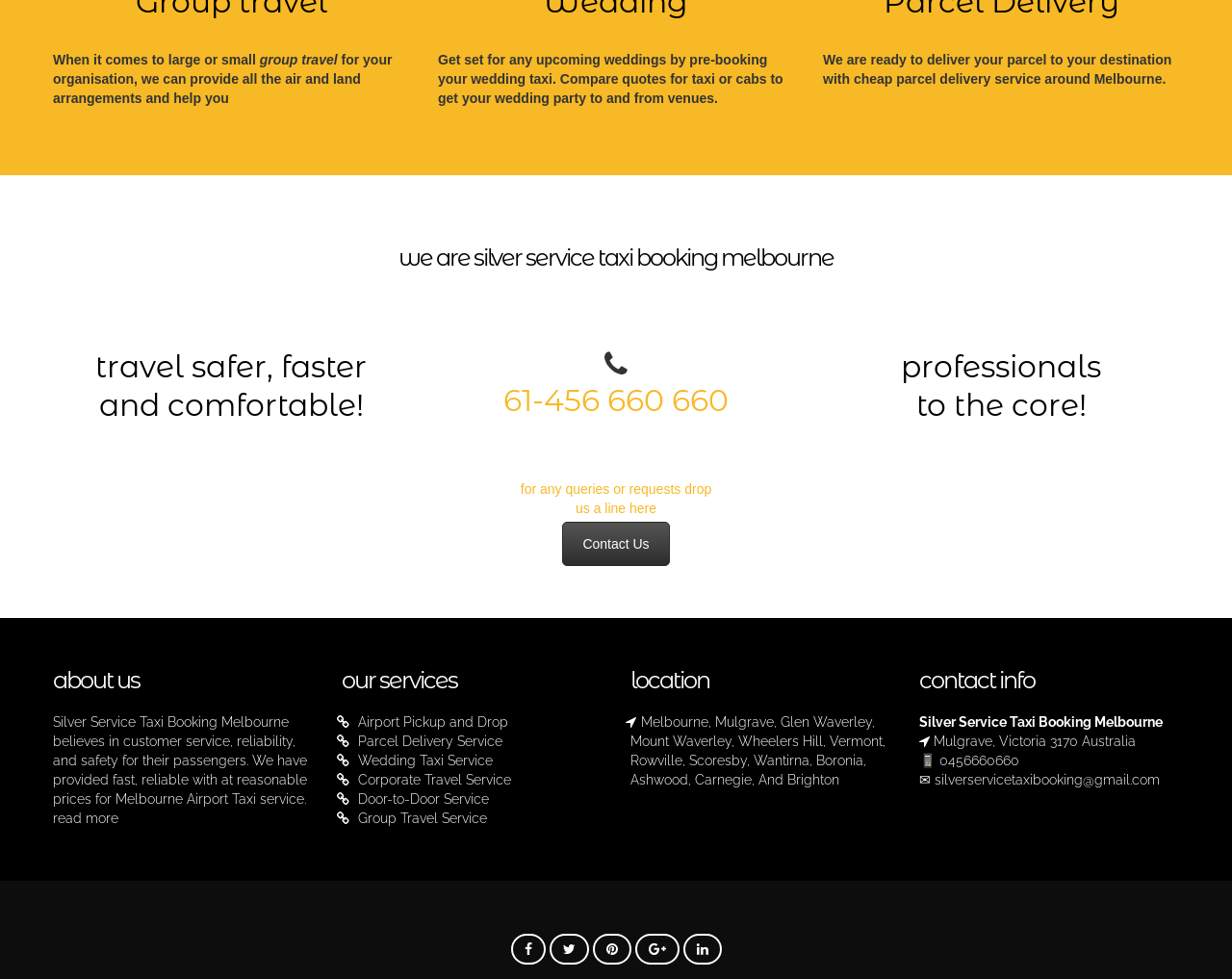Is Silver Service Taxi Booking Melbourne available 24/7?
Look at the image and answer with only one word or phrase.

Yes